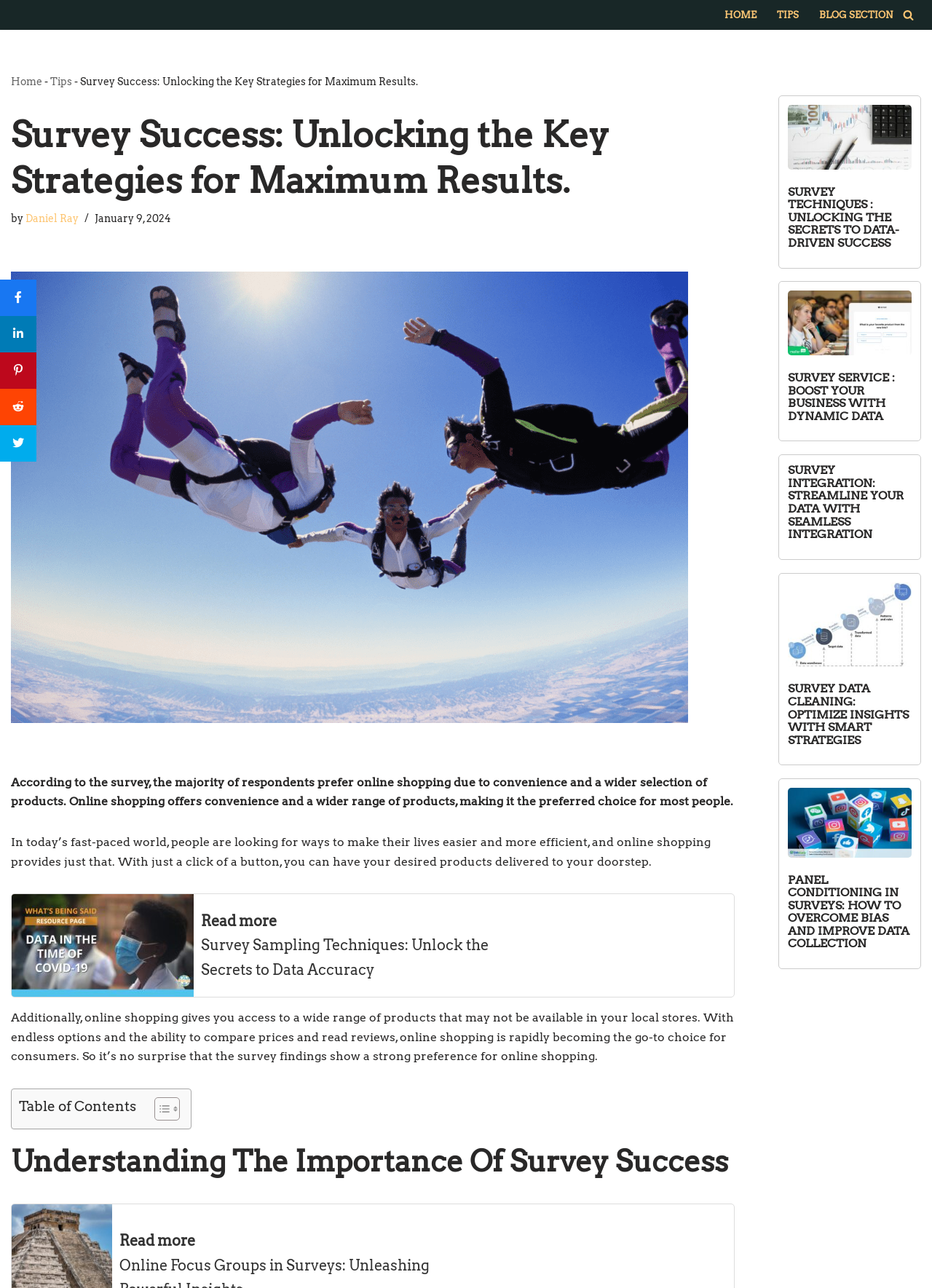Locate the bounding box coordinates of the segment that needs to be clicked to meet this instruction: "Learn about 'SURVEY TECHNIQUES : UNLOCKING THE SECRETS TO DATA-DRIVEN SUCCESS'".

[0.845, 0.131, 0.978, 0.193]